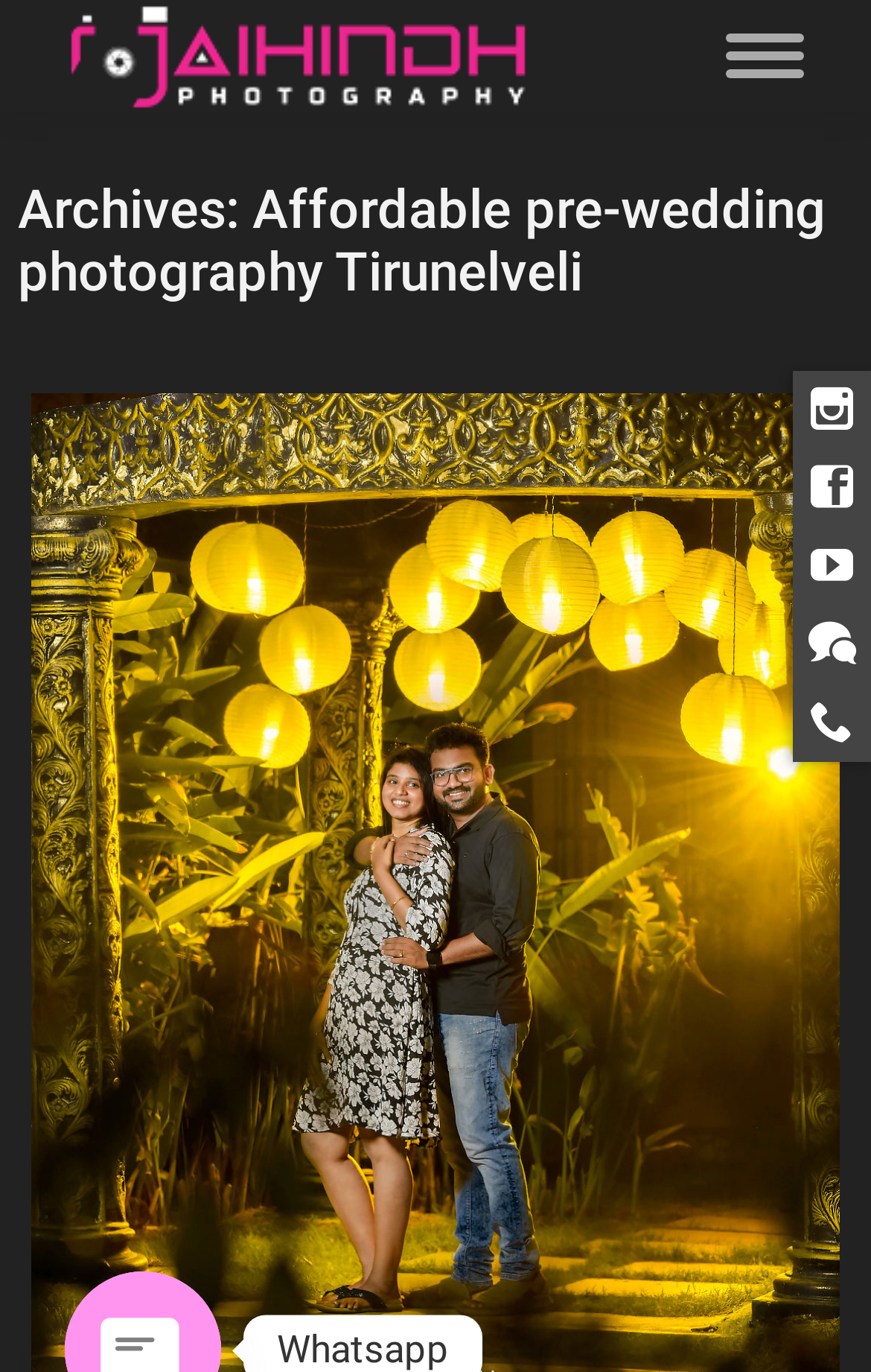Determine the bounding box for the HTML element described here: "facebook". The coordinates should be given as [left, top, right, bottom] with each number being a float between 0 and 1.

[0.91, 0.327, 1.0, 0.384]